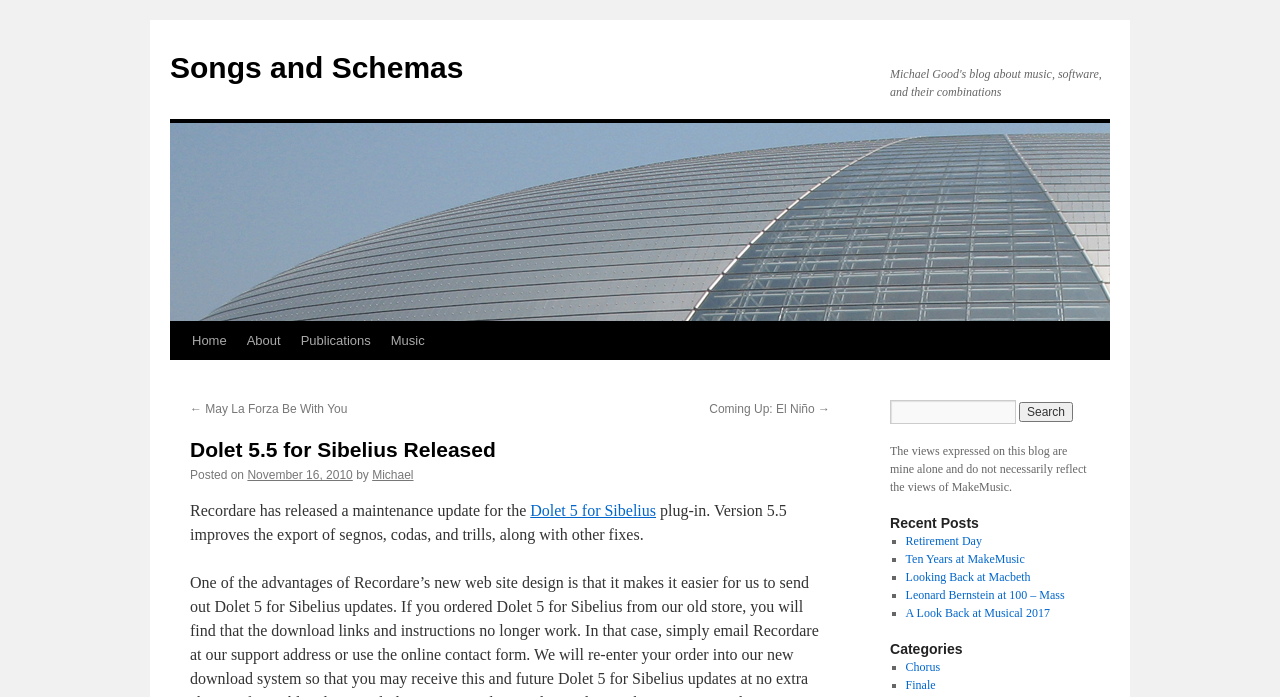Generate a comprehensive description of the webpage content.

This webpage is about the release of Dolet 5.5 for Sibelius, a music notation software. At the top, there is a logo image with the text "Songs and Schemas" next to it, which is also a link. Below the logo, there are navigation links to "Home", "About", "Publications", and "Music". 

The main content of the page is an article about the release of Dolet 5.5, which is a maintenance update for the plug-in. The article is headed by a title "Dolet 5.5 for Sibelius Released" and has a posting date of November 16, 2010, by Michael. The article describes the improvements made in the new version, including the export of segnos, codas, and trills.

On the right side of the page, there is a search bar with a button labeled "Search". Below the search bar, there is a disclaimer stating that the views expressed on the blog are personal and do not reflect the views of MakeMusic.

Further down, there is a section titled "Recent Posts" which lists five recent blog posts with links to each article. Each post is marked with a bullet point (■) and has a brief title.

Finally, there is a section titled "Categories" which lists two categories, "Chorus" and "Finale", each marked with a bullet point (■) and has a link to the respective category page.